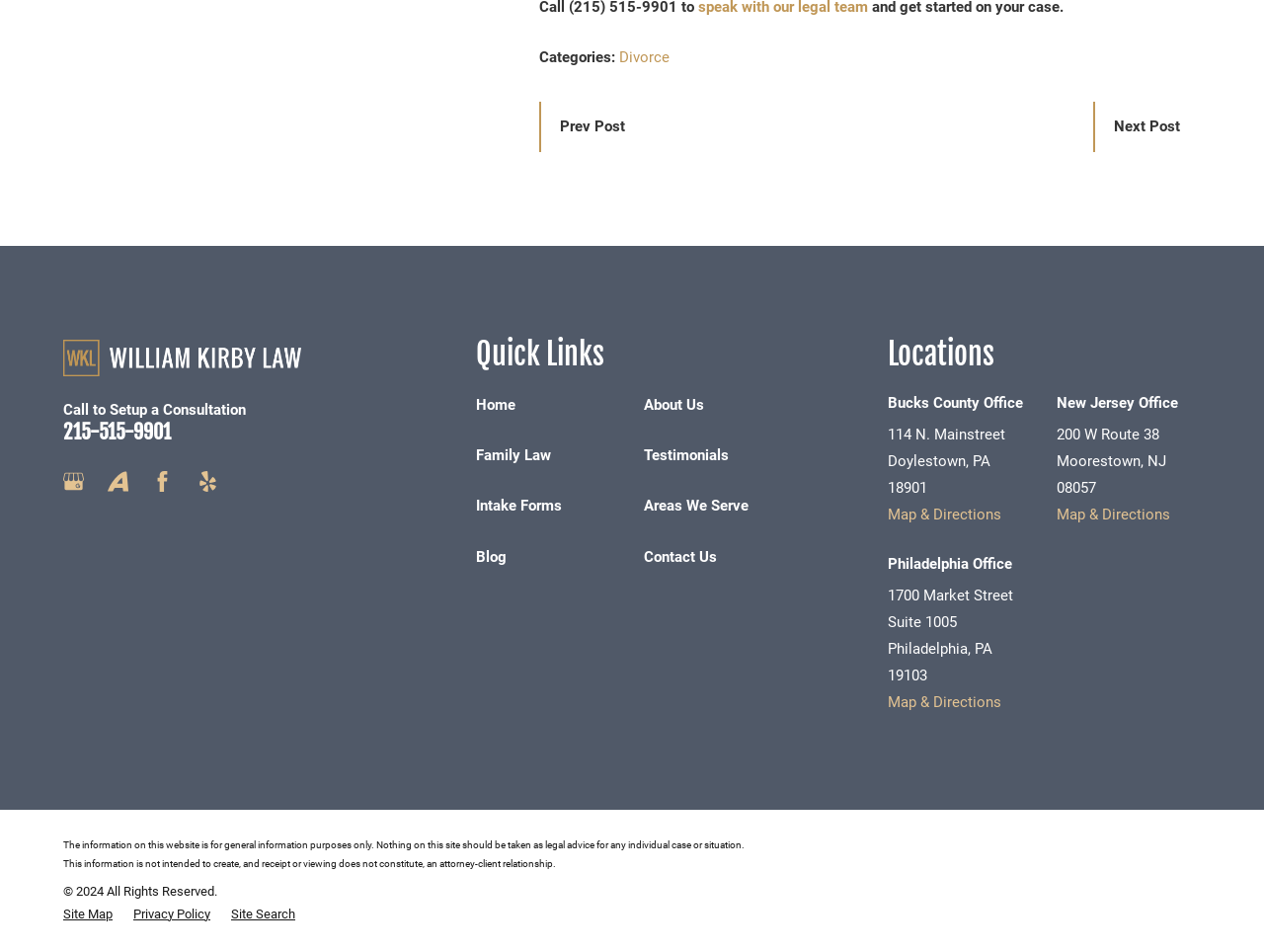Pinpoint the bounding box coordinates for the area that should be clicked to perform the following instruction: "Go to the 'About Us' page".

[0.509, 0.416, 0.557, 0.435]